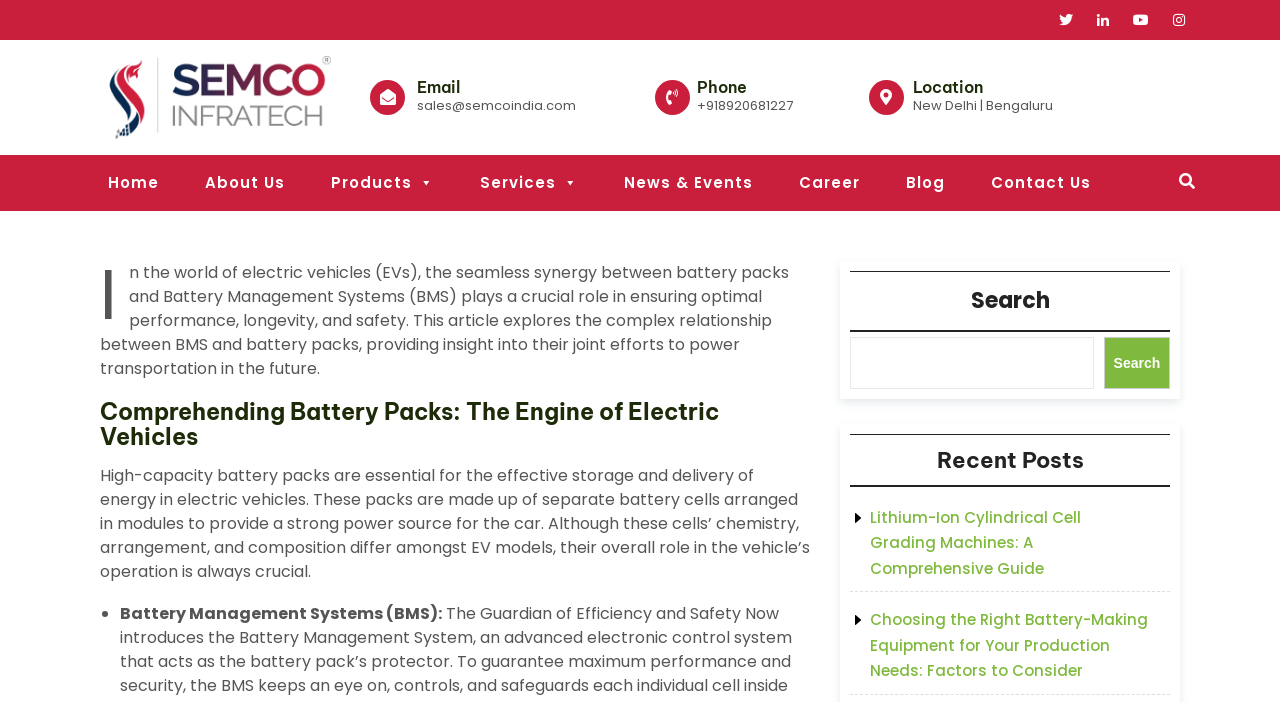Please specify the bounding box coordinates in the format (top-left x, top-left y, bottom-right x, bottom-right y), with values ranging from 0 to 1. Identify the bounding box for the UI component described as follows: Classroom Finance

None